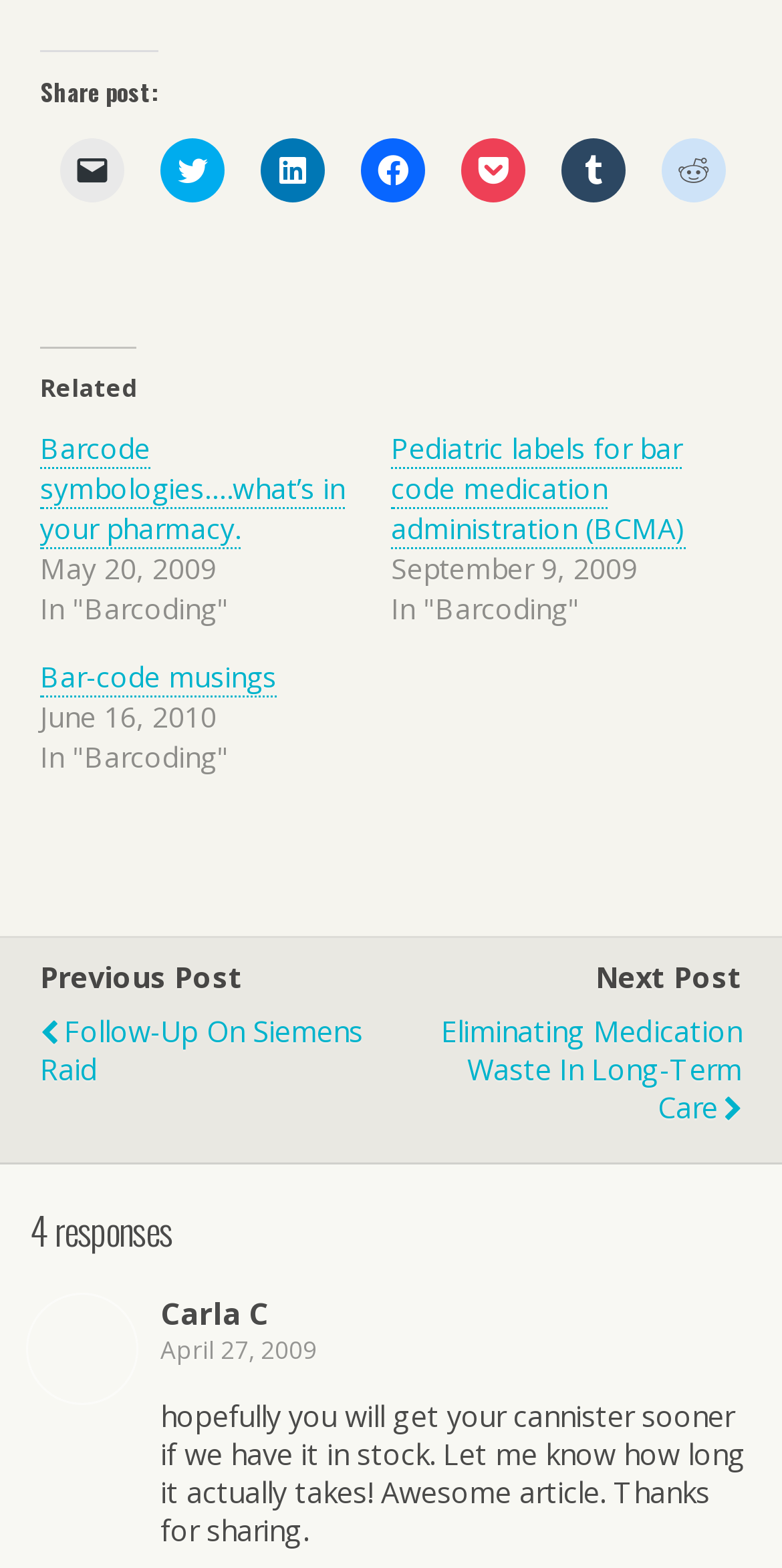Based on the provided description, "title="Paranormality Radio"", find the bounding box of the corresponding UI element in the screenshot.

None